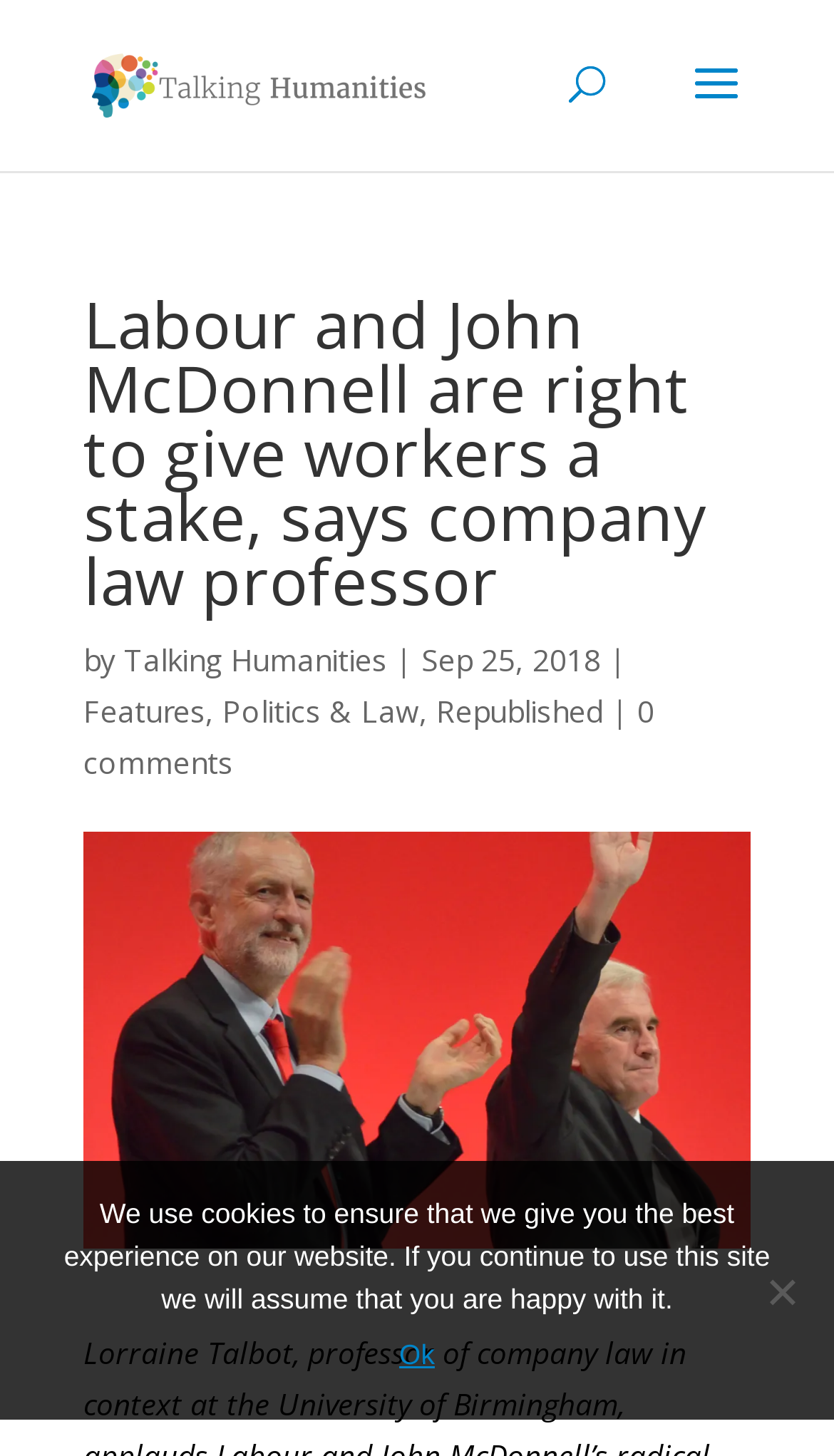Please provide the main heading of the webpage content.

Labour and John McDonnell are right to give workers a stake, says company law professor